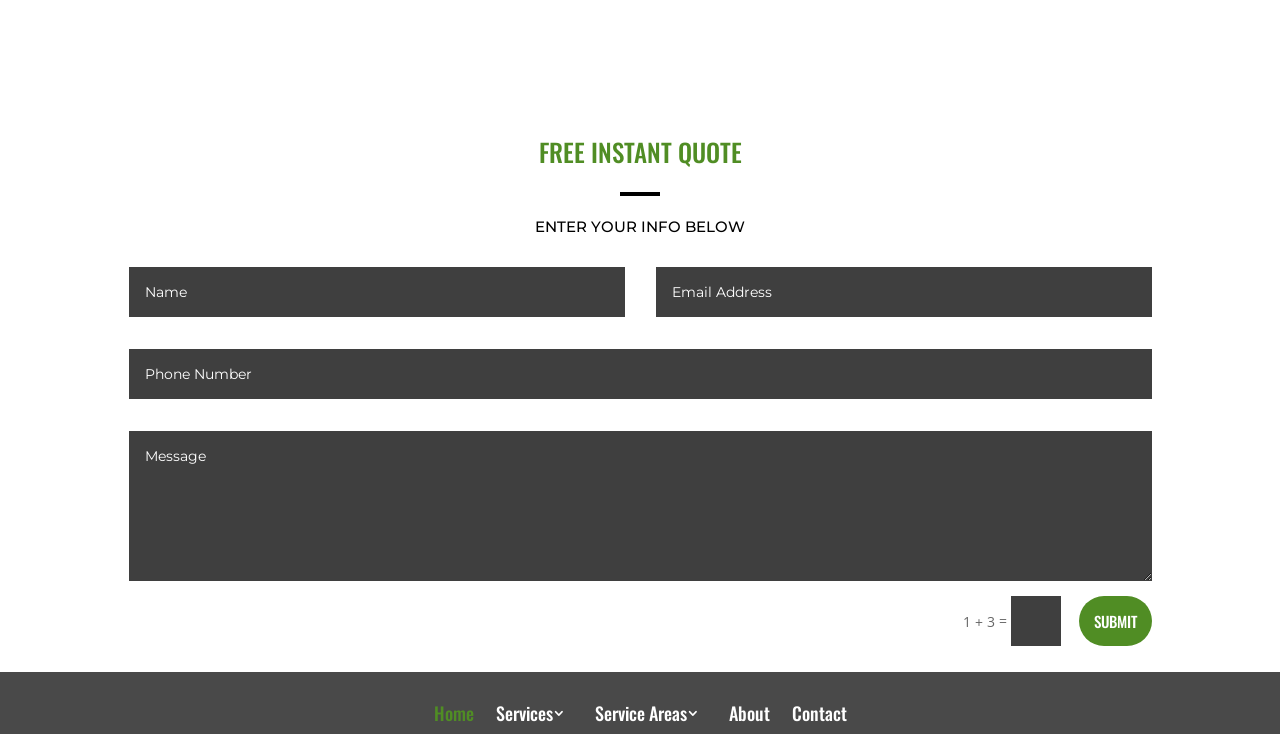Using the given description, provide the bounding box coordinates formatted as (top-left x, top-left y, bottom-right x, bottom-right y), with all values being floating point numbers between 0 and 1. Description: name="et_pb_contact_name_0" placeholder="Name"

[0.101, 0.364, 0.488, 0.432]